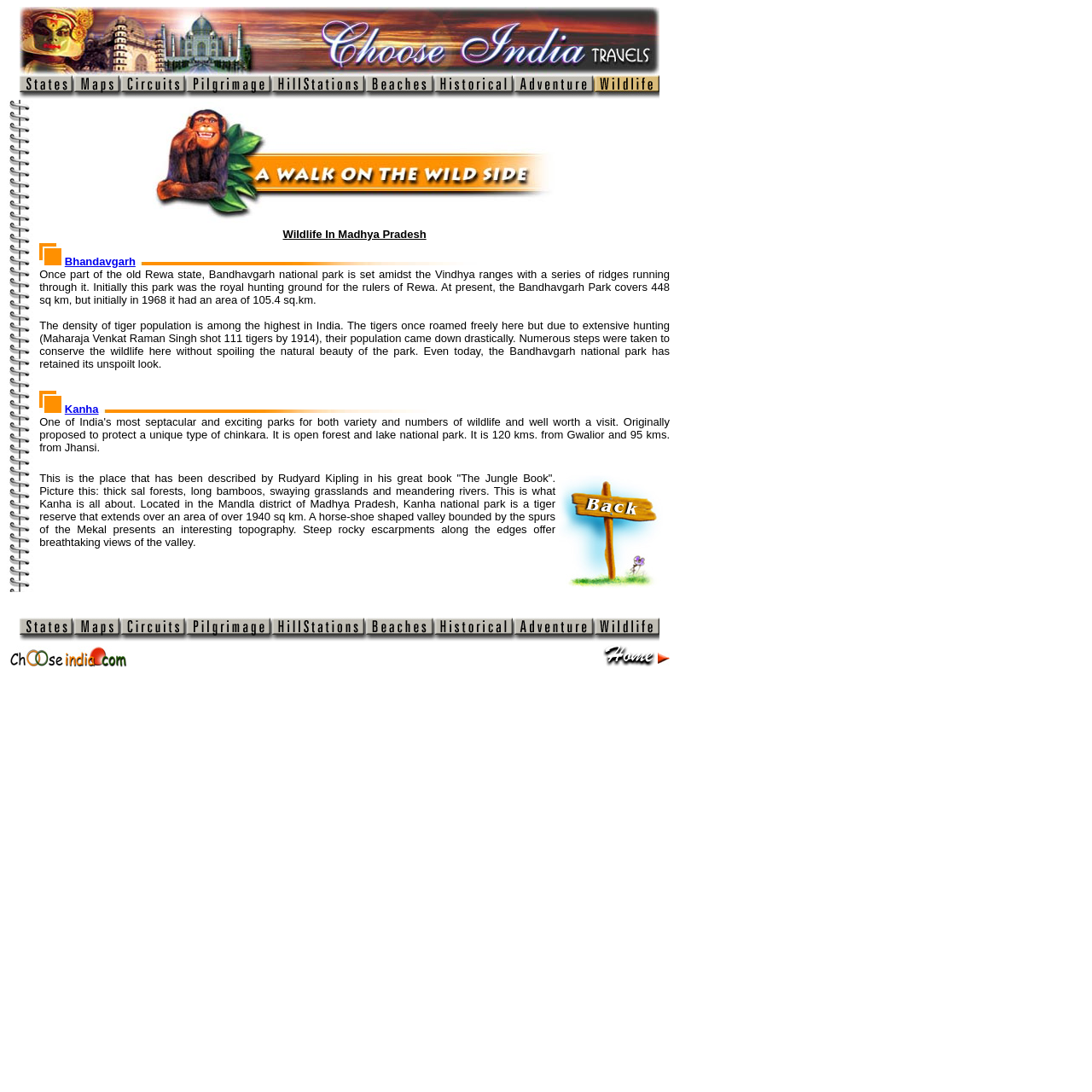Determine the bounding box coordinates for the region that must be clicked to execute the following instruction: "View Quick Links".

None